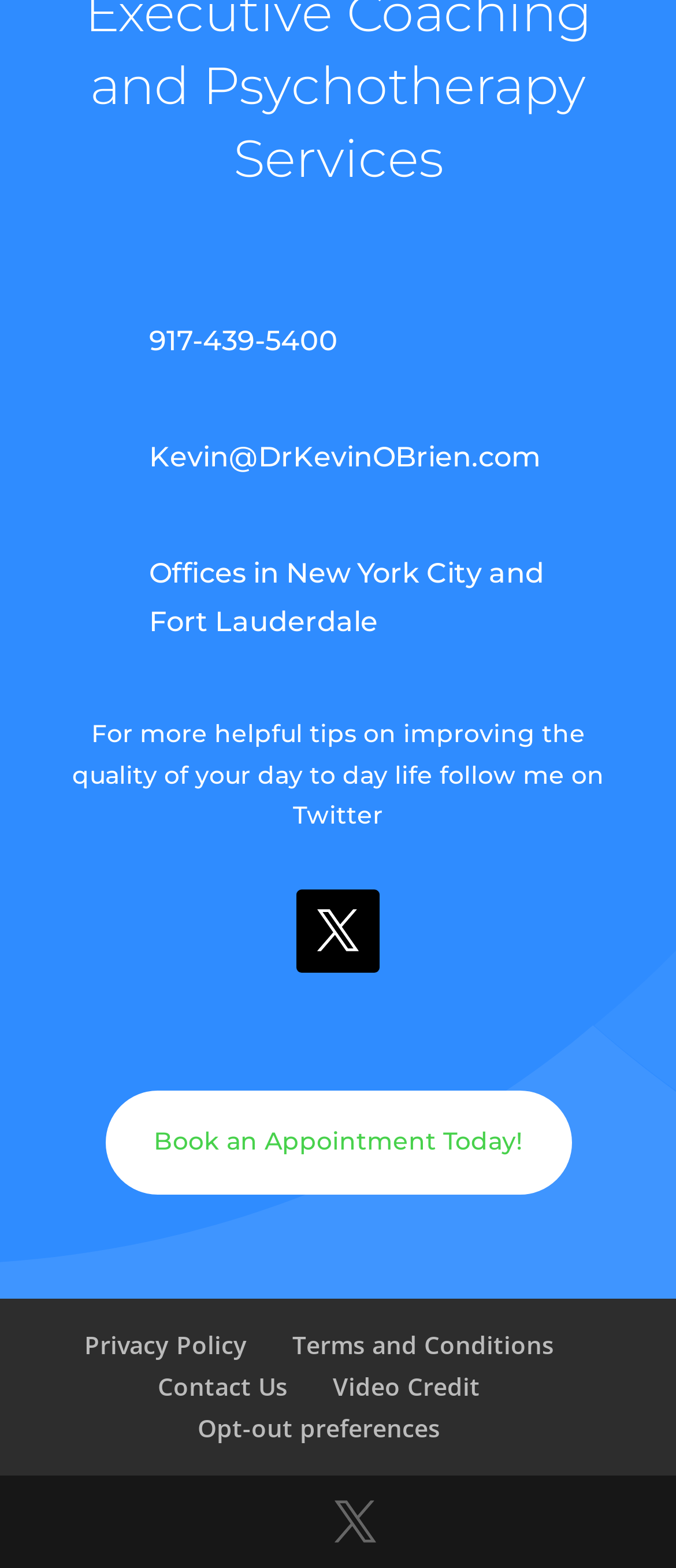Provide a thorough and detailed response to the question by examining the image: 
What is the email address on the webpage?

I found the email address by looking at the heading element with the text 'Kevin@DrKevinOBrien.com' which is located in the second LayoutTable.